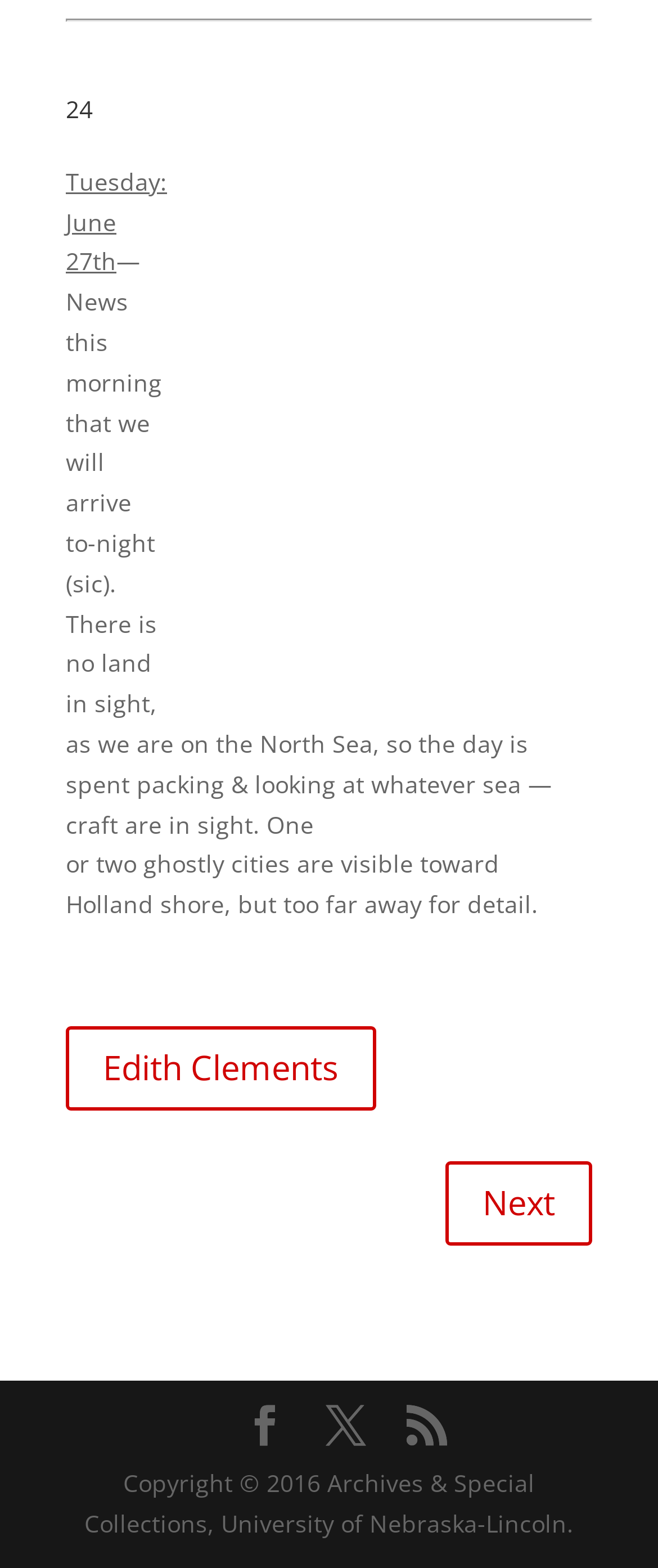Answer the question below using just one word or a short phrase: 
How many links are there at the bottom of the page?

4